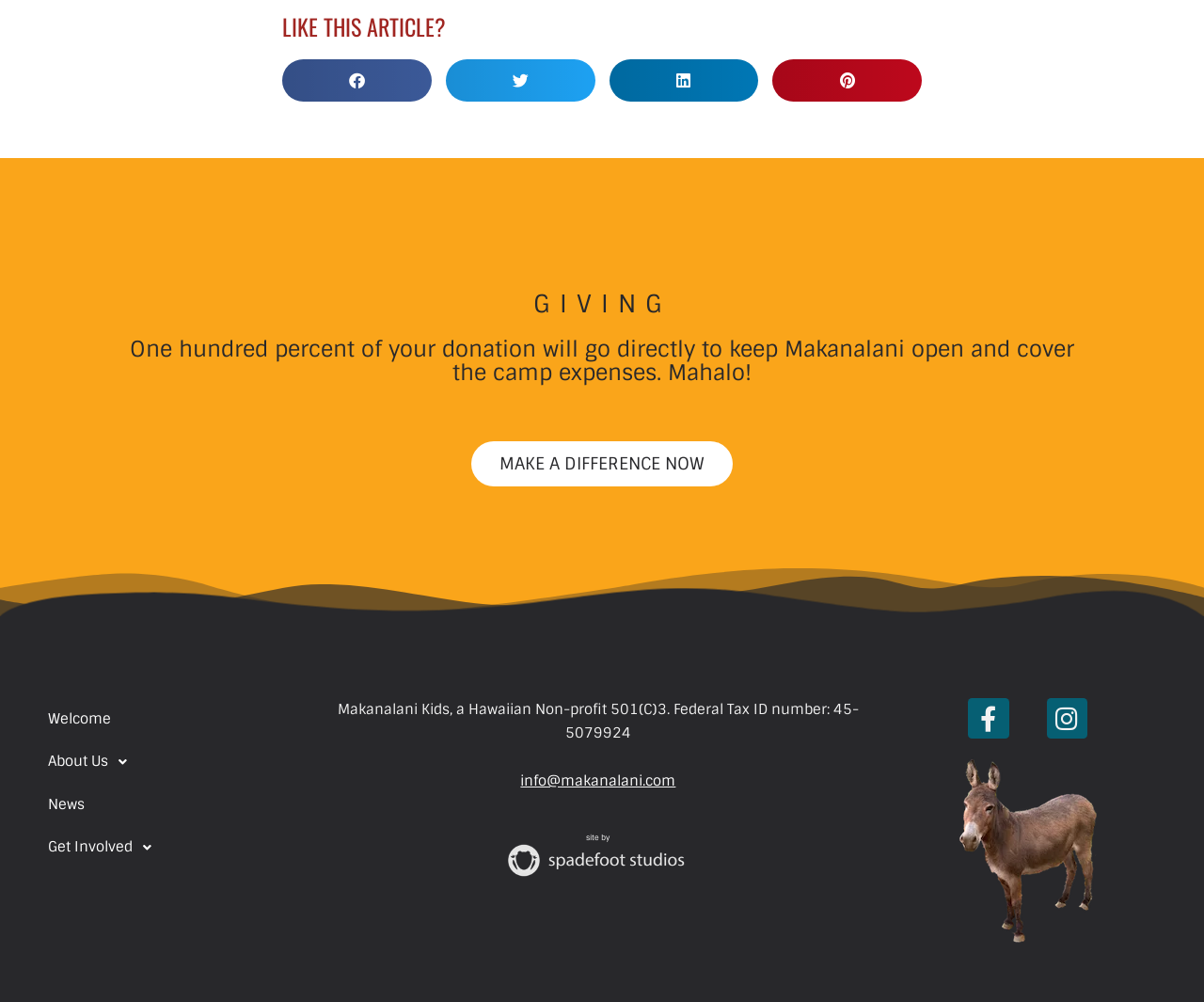Please study the image and answer the question comprehensively:
What is the purpose of the 'MAKE A DIFFERENCE NOW' button?

Based on the context of the webpage, which appears to be a non-profit organization's website, and the text surrounding the button, it is likely that the 'MAKE A DIFFERENCE NOW' button is used to make a donation to support the organization's cause.